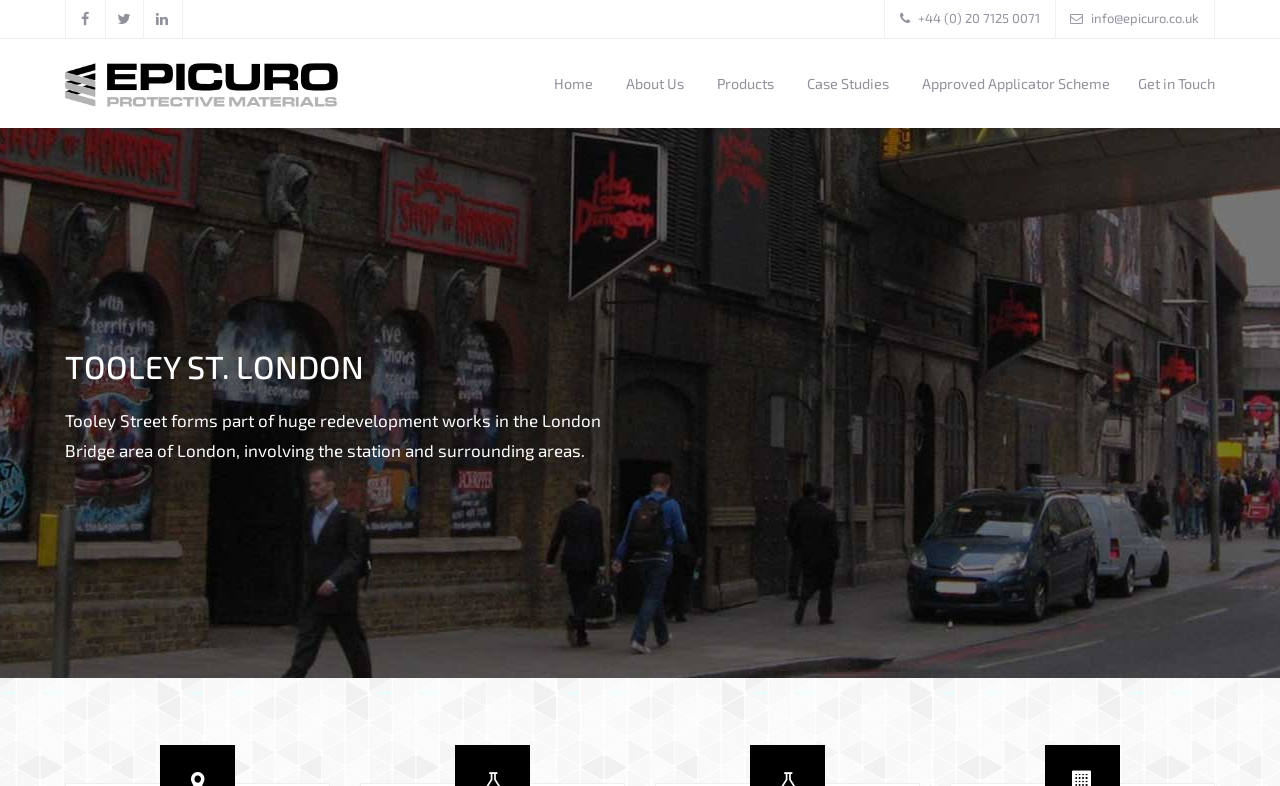Identify the bounding box coordinates of the clickable region required to complete the instruction: "Click on the newsletter button". The coordinates should be given as four float numbers within the range of 0 and 1, i.e., [left, top, right, bottom].

None